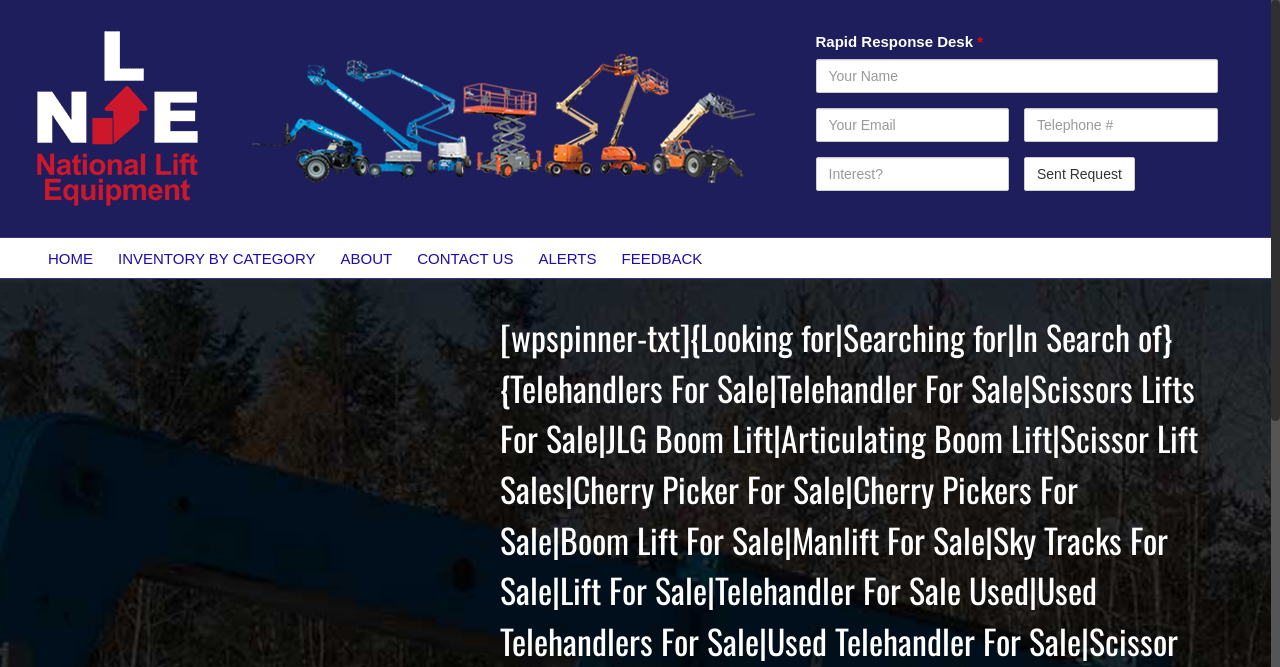Find the bounding box coordinates for the element described here: "parent_node: Rapid Response Desk *".

[0.028, 0.045, 0.496, 0.31]